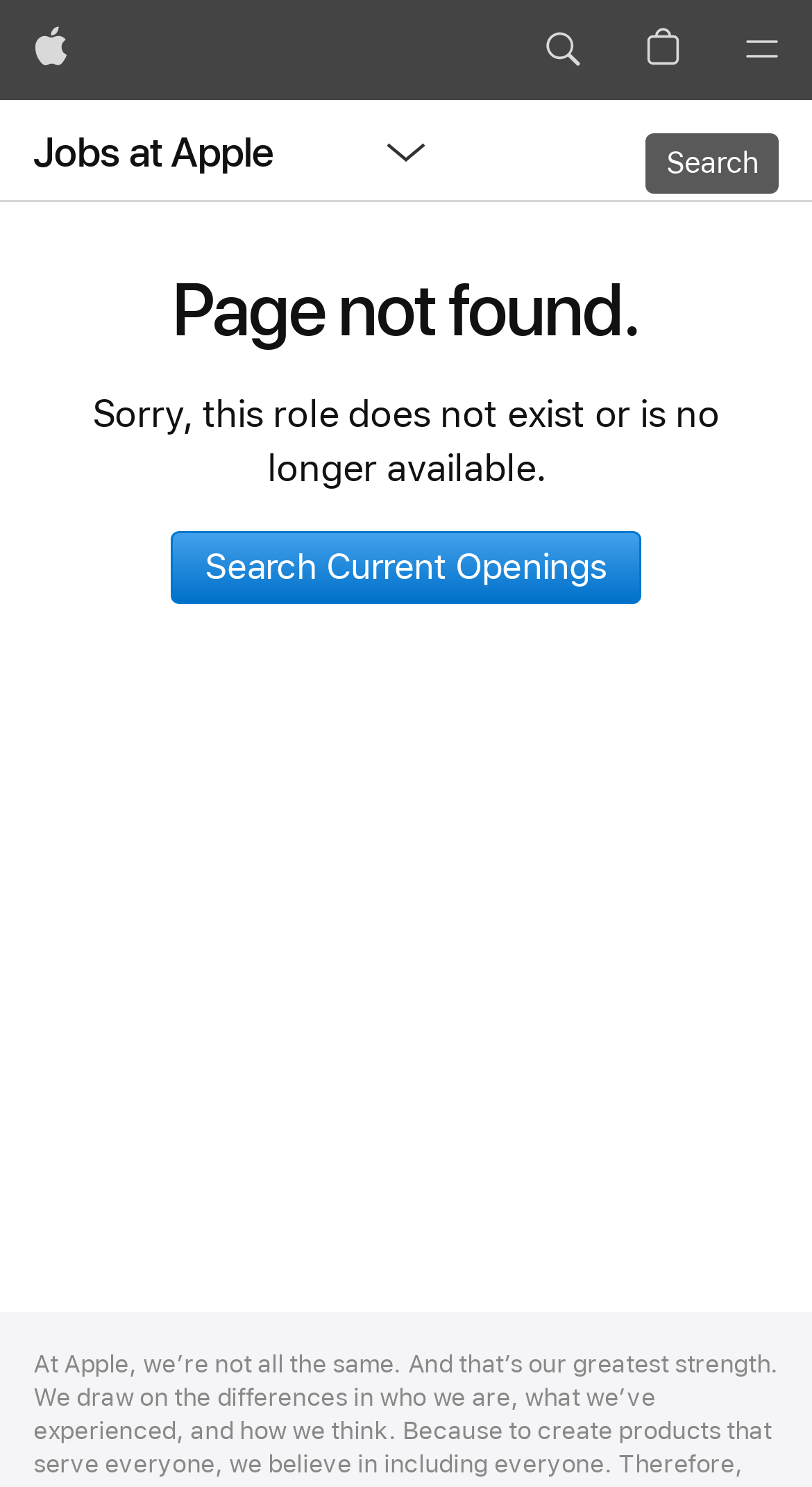What is the alternative action suggested?
Answer the question with as much detail as you can, using the image as a reference.

The alternative action suggested is to search for current openings, which can be done by clicking on the link 'Search Current Openings' in the main content area.